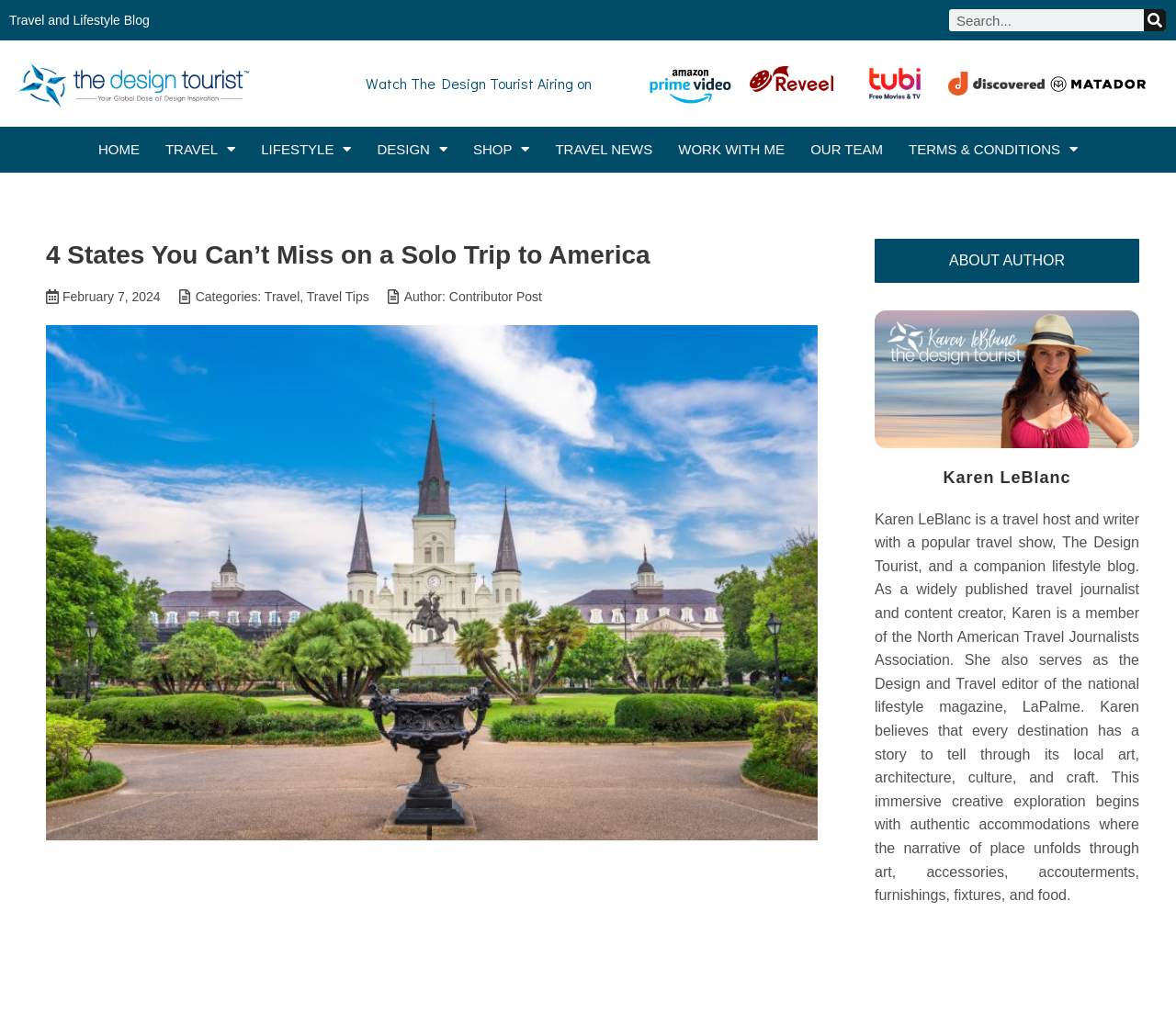What is the name of the travel host and writer?
Please provide a single word or phrase based on the screenshot.

Karen LeBlanc